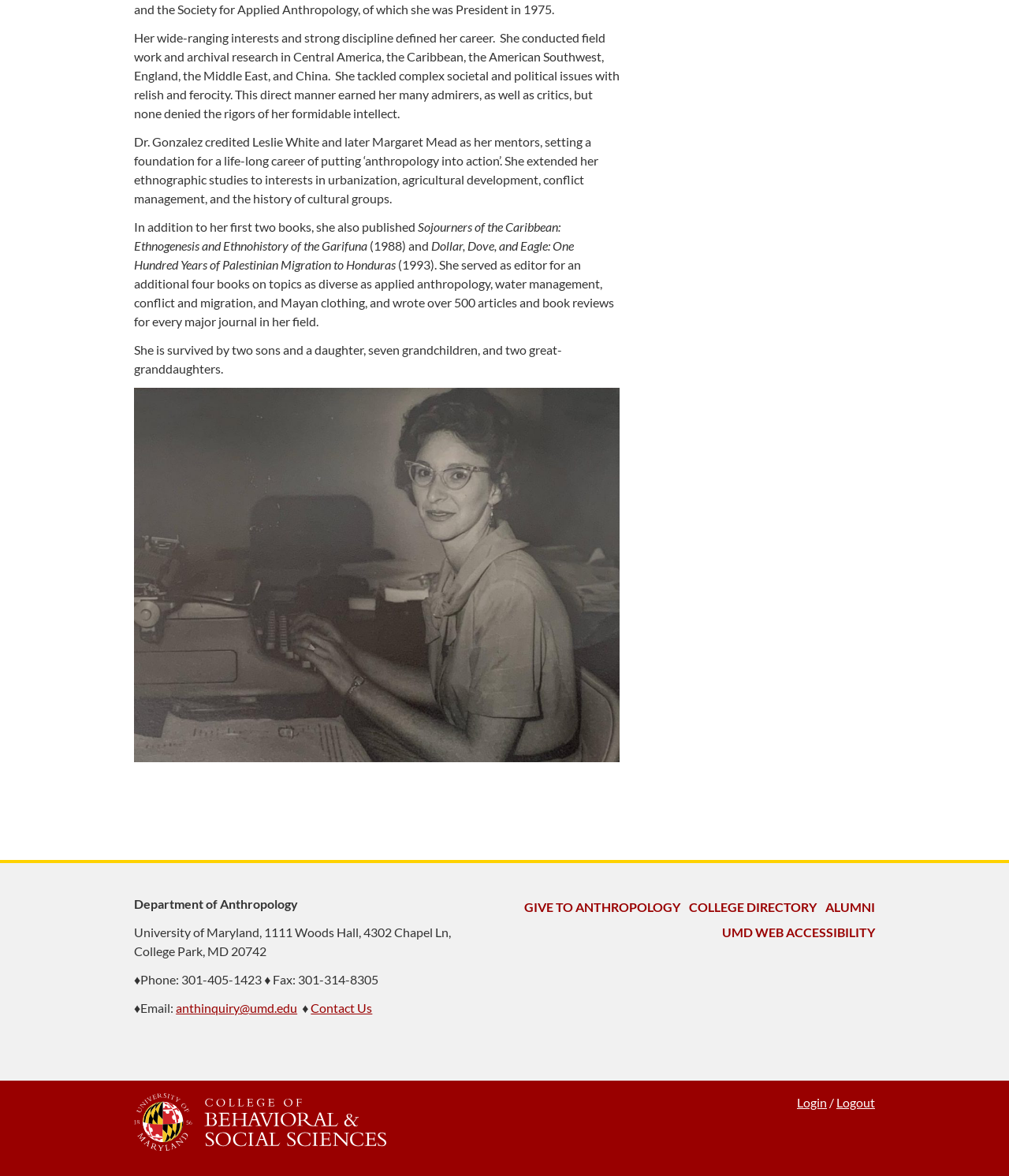Respond to the following question with a brief word or phrase:
What is the name of the person described in the biography?

Nancie Gonzalez